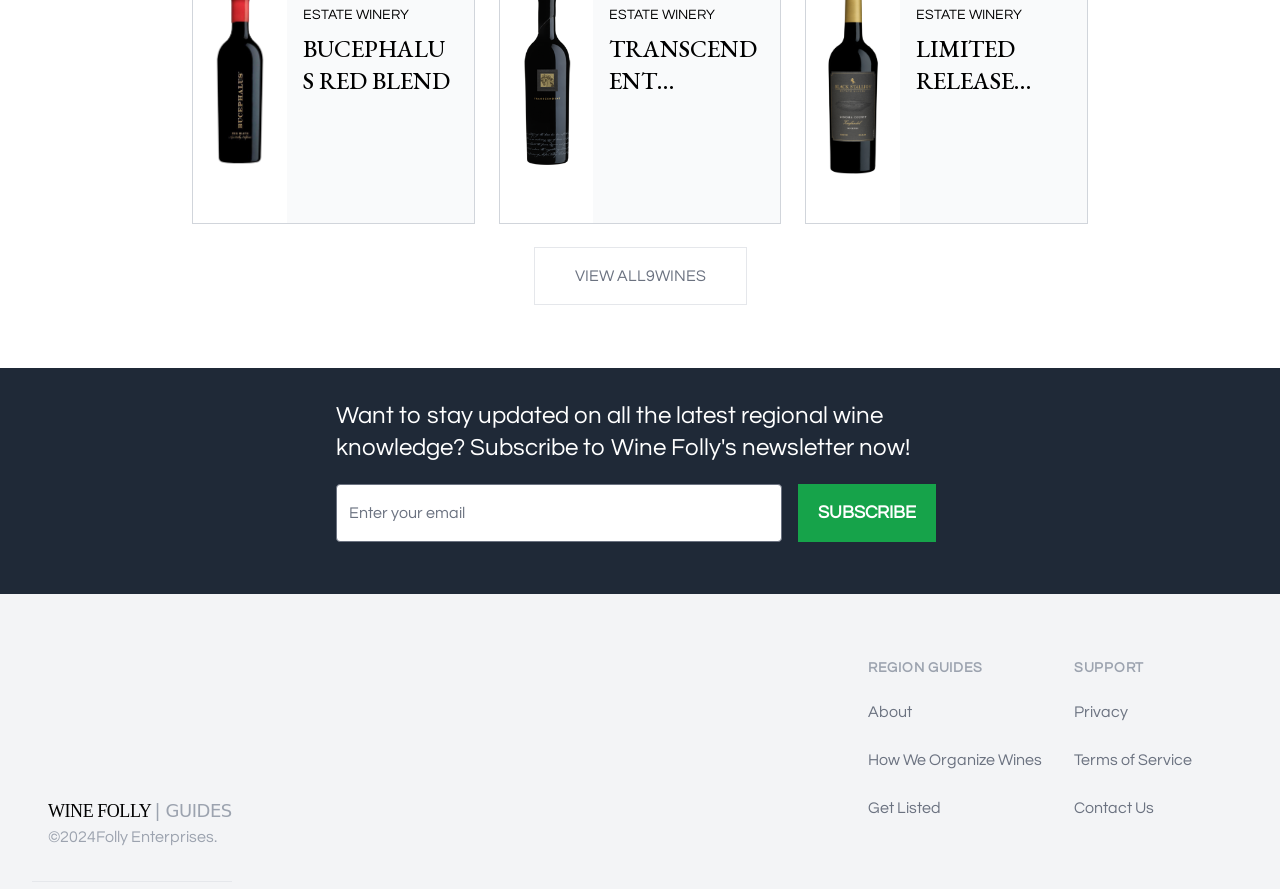Please find the bounding box coordinates for the clickable element needed to perform this instruction: "Learn about the region guides".

[0.678, 0.74, 0.814, 0.763]